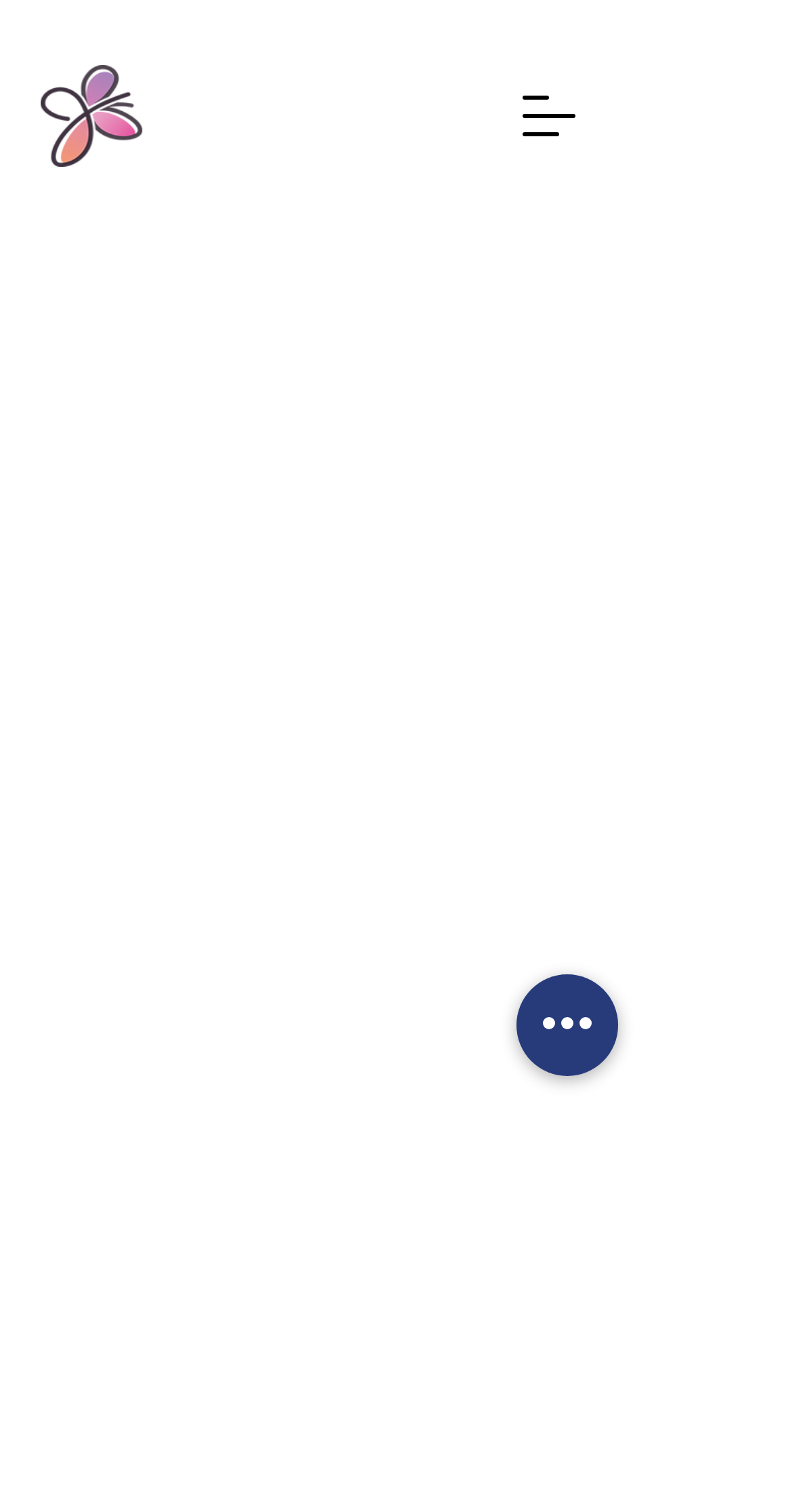Identify the bounding box for the described UI element. Provide the coordinates in (top-left x, top-left y, bottom-right x, bottom-right y) format with values ranging from 0 to 1: aria-label="Quick actions"

[0.651, 0.644, 0.779, 0.712]